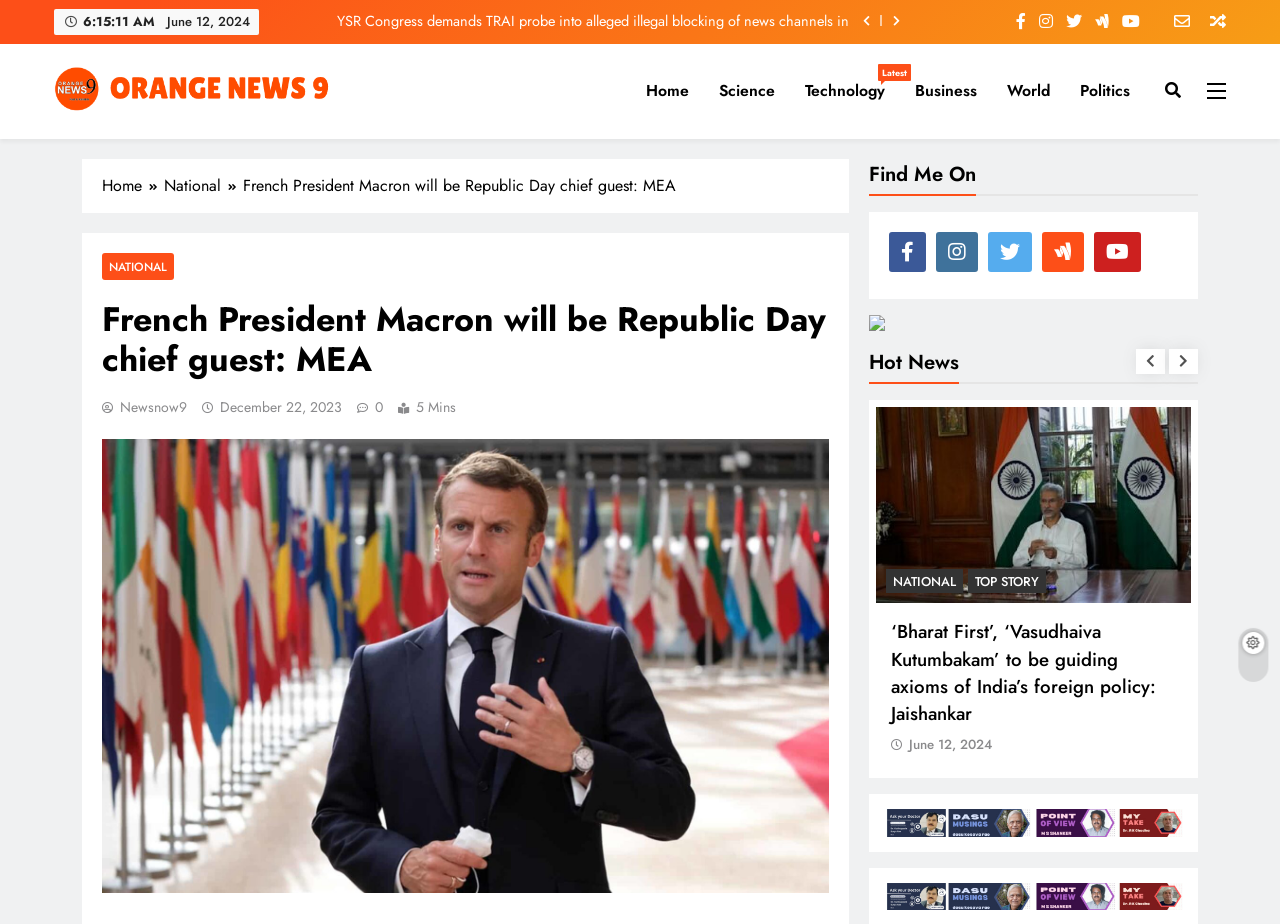Using the information in the image, give a comprehensive answer to the question: 
How many minutes ago was the news article published?

I found the time of publication by looking at the article element, where it says '5 Mins' in a static text element.